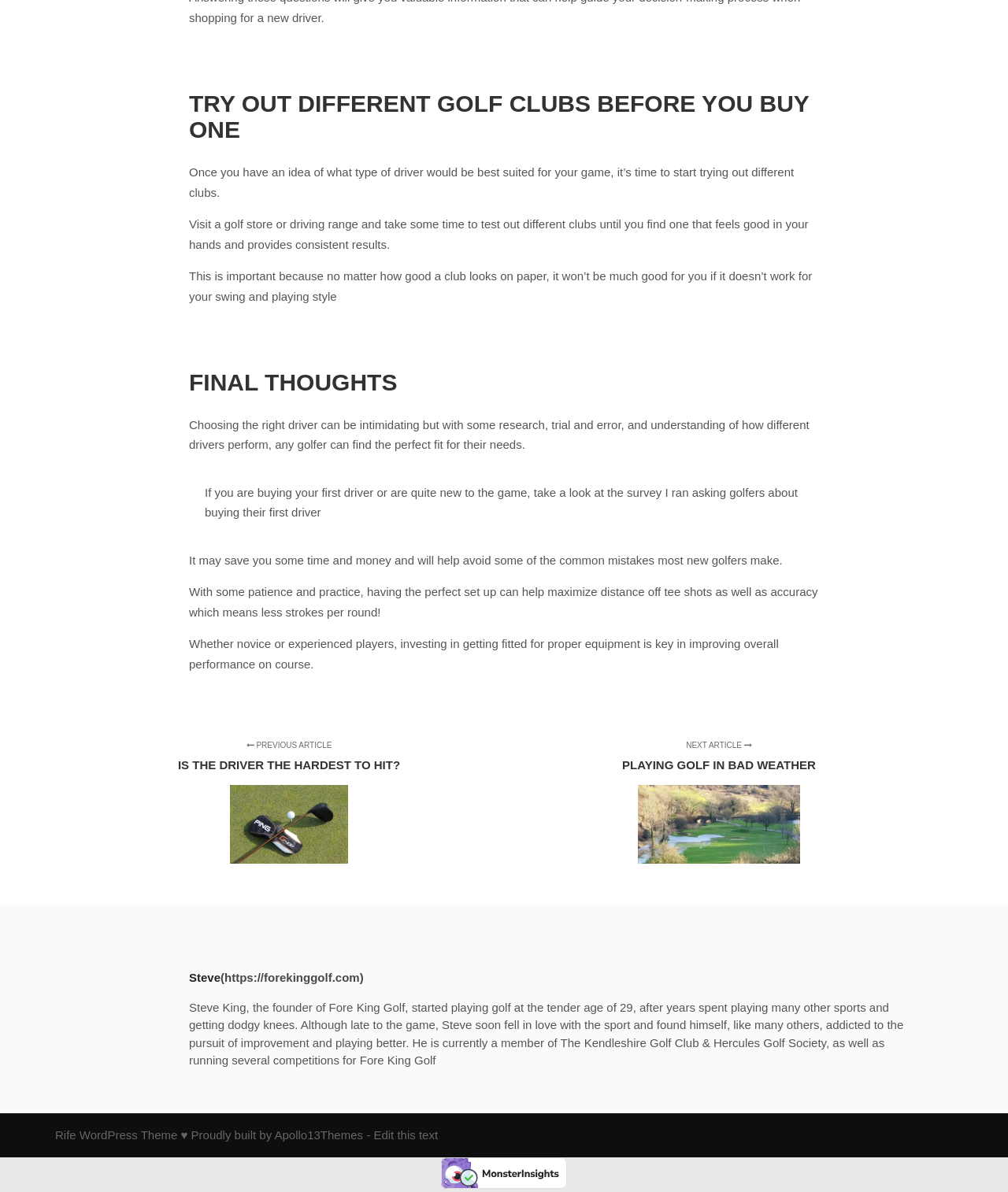What is the benefit of having the perfect set up in golf?
Please use the image to provide a one-word or short phrase answer.

Maximize distance and accuracy